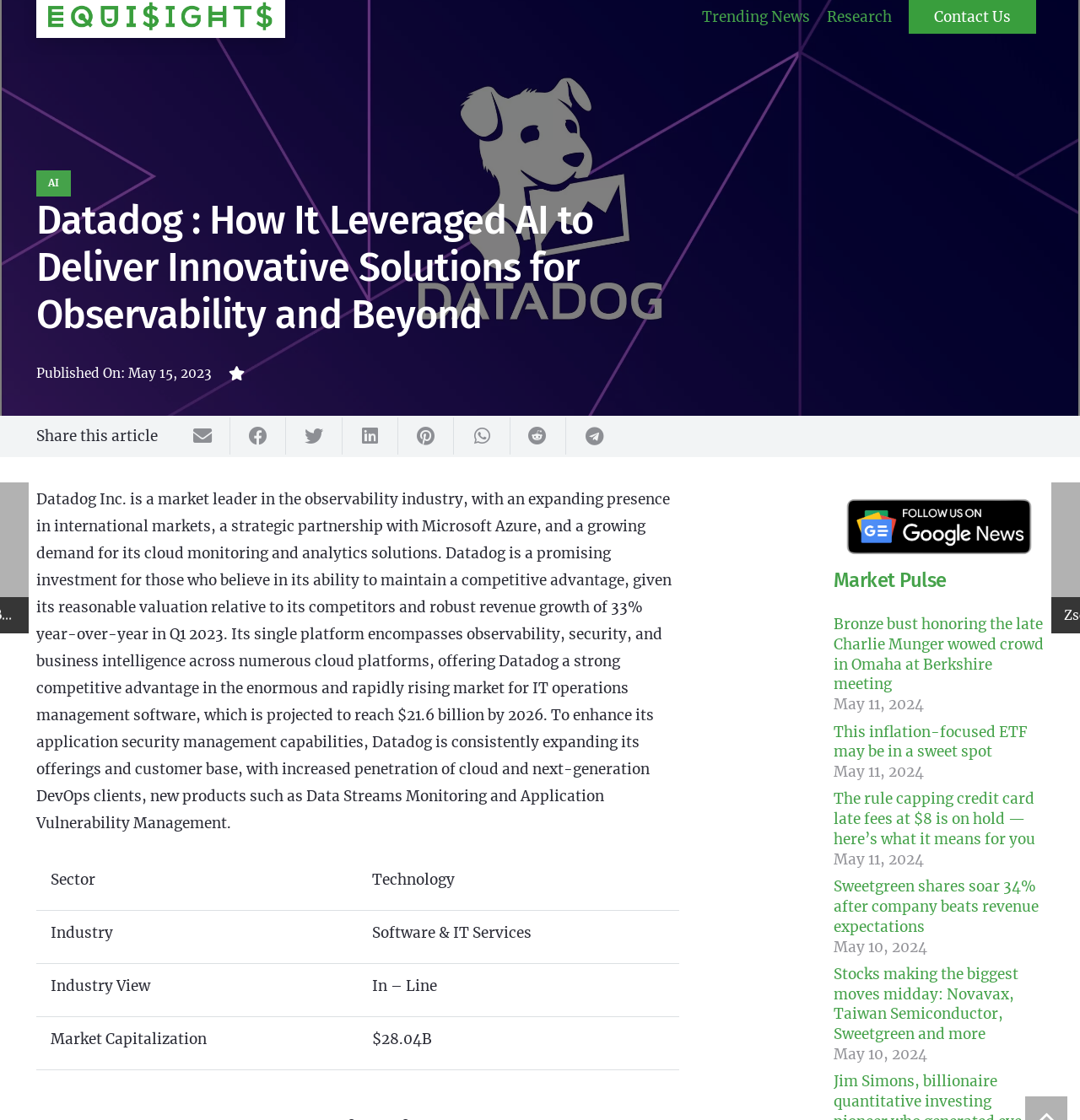Identify the bounding box of the UI component described as: "Research".

[0.757, 0.0, 0.833, 0.03]